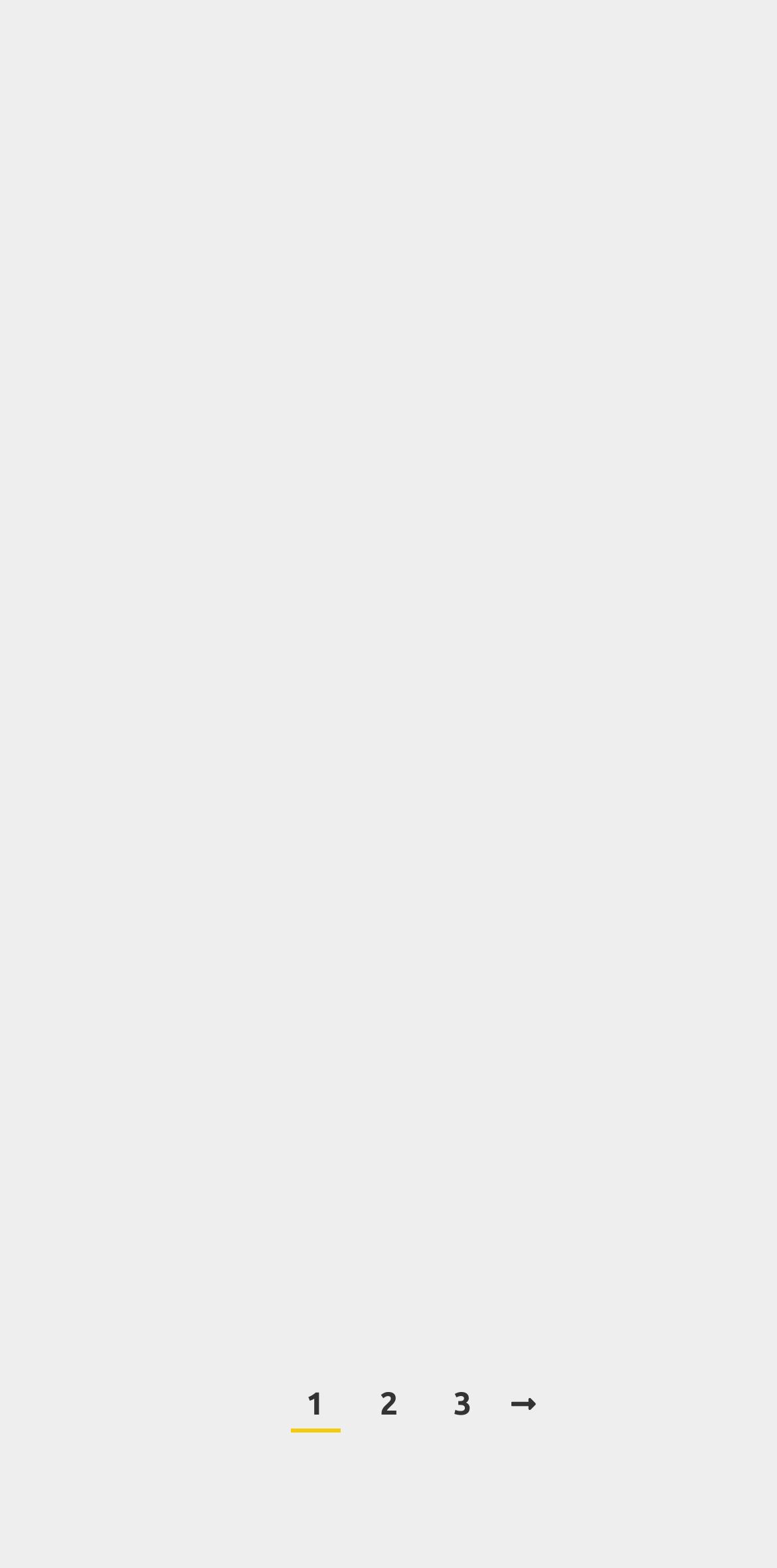Provide a short answer using a single word or phrase for the following question: 
What is the topic of the first article?

Financial Wellbeing